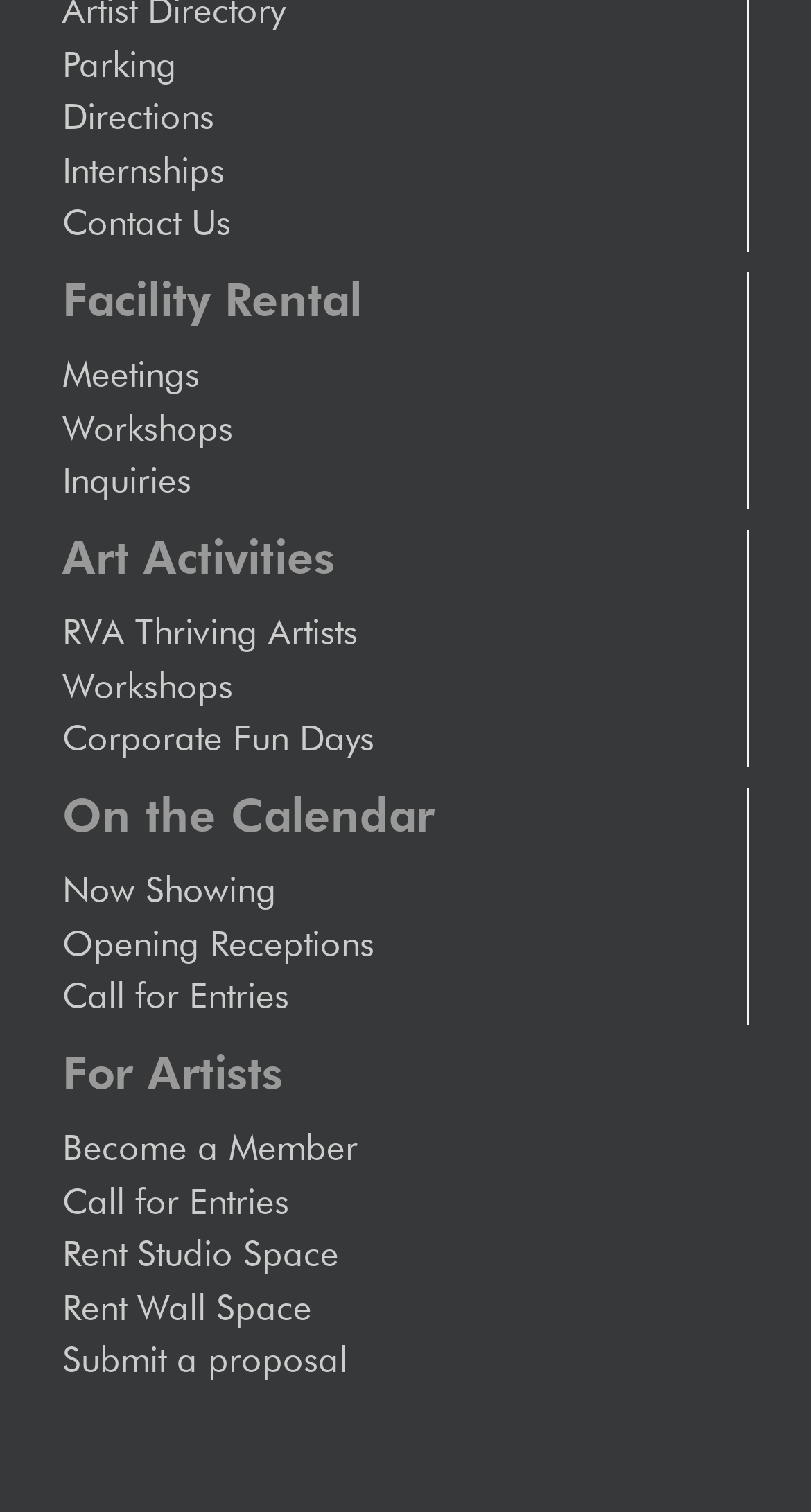How many headings are there on the webpage?
Provide a one-word or short-phrase answer based on the image.

5